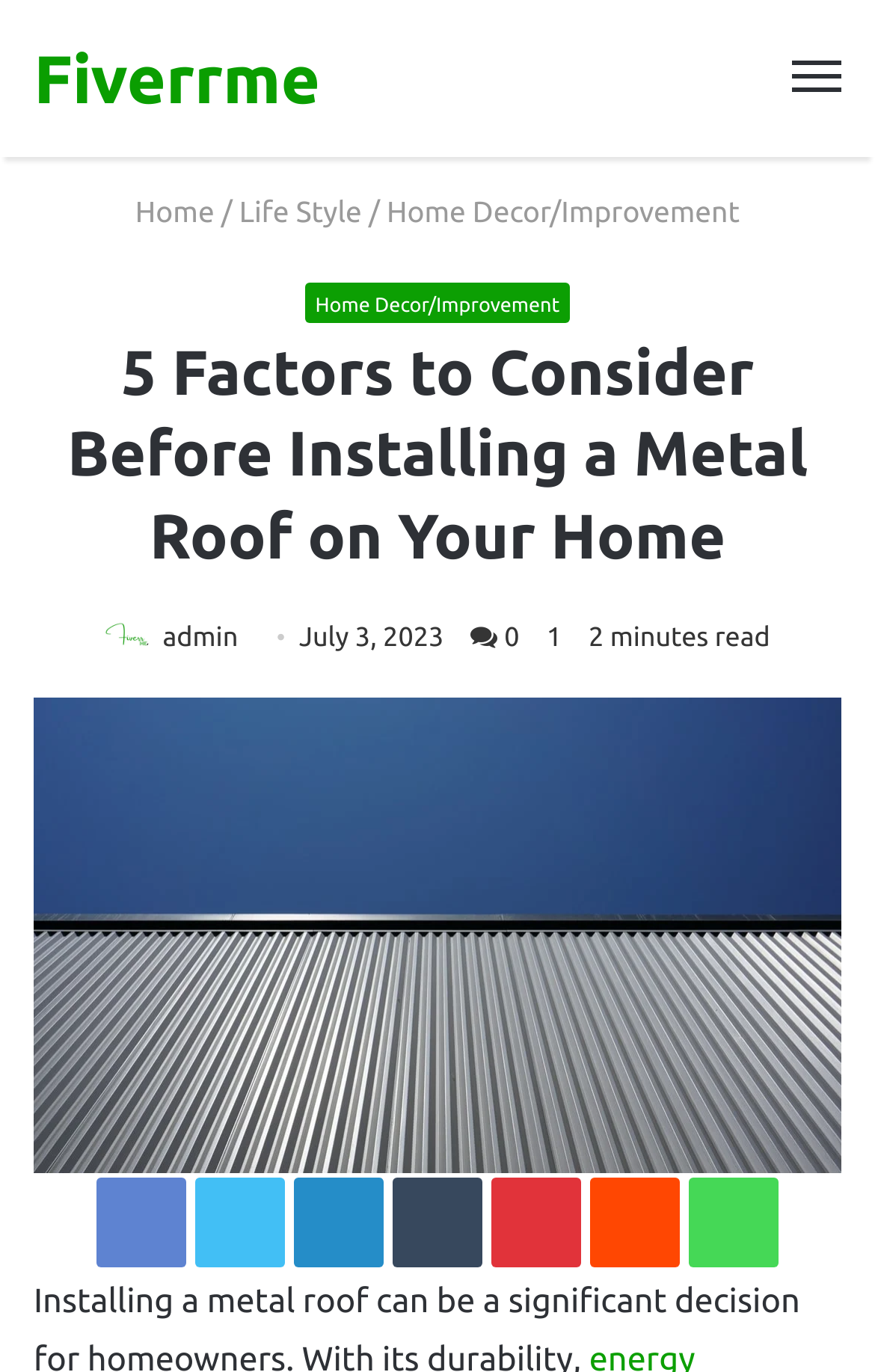What is the date of the article? From the image, respond with a single word or brief phrase.

July 3, 2023